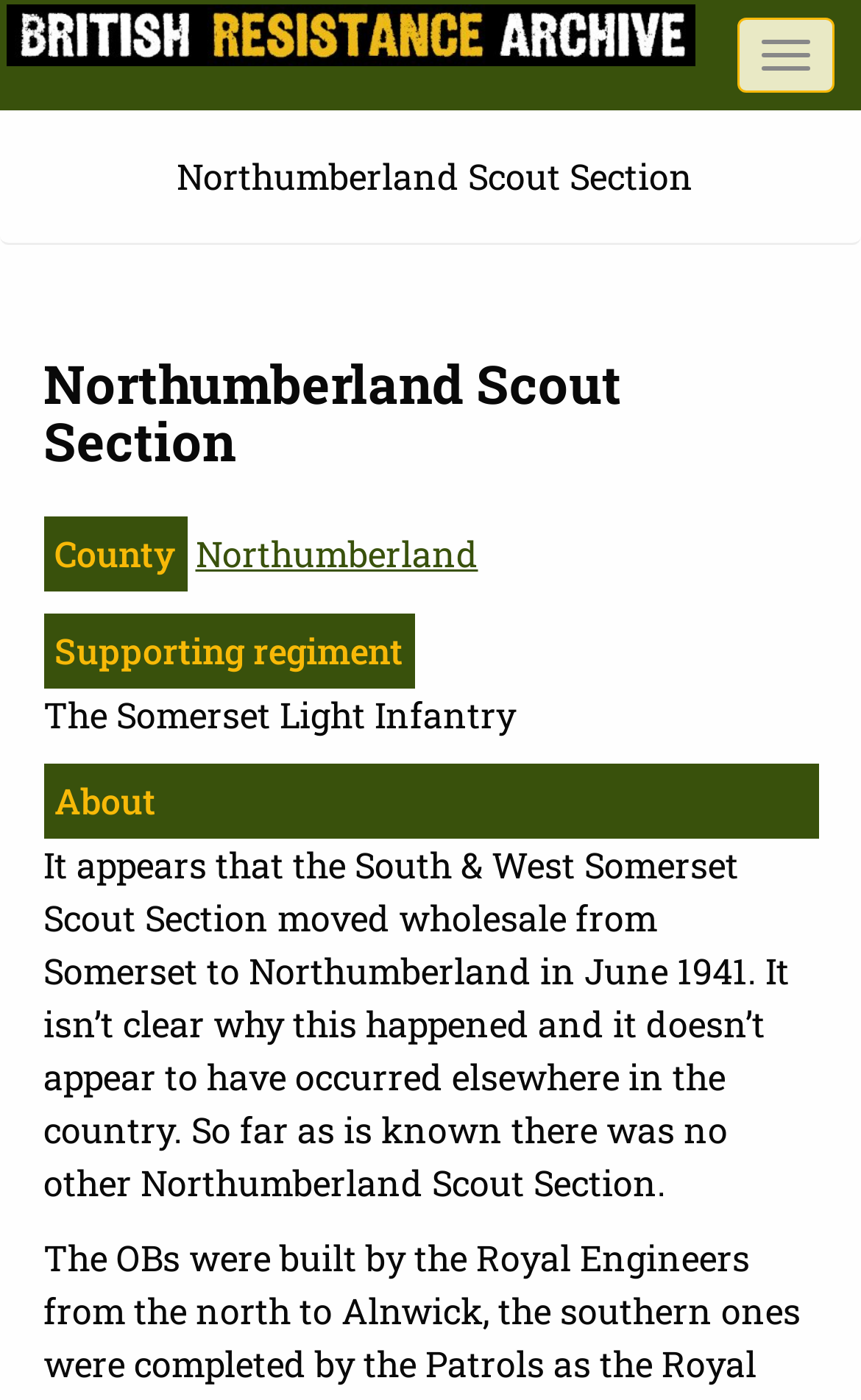What is the supporting regiment of the scout section?
Answer the question using a single word or phrase, according to the image.

The Somerset Light Infantry